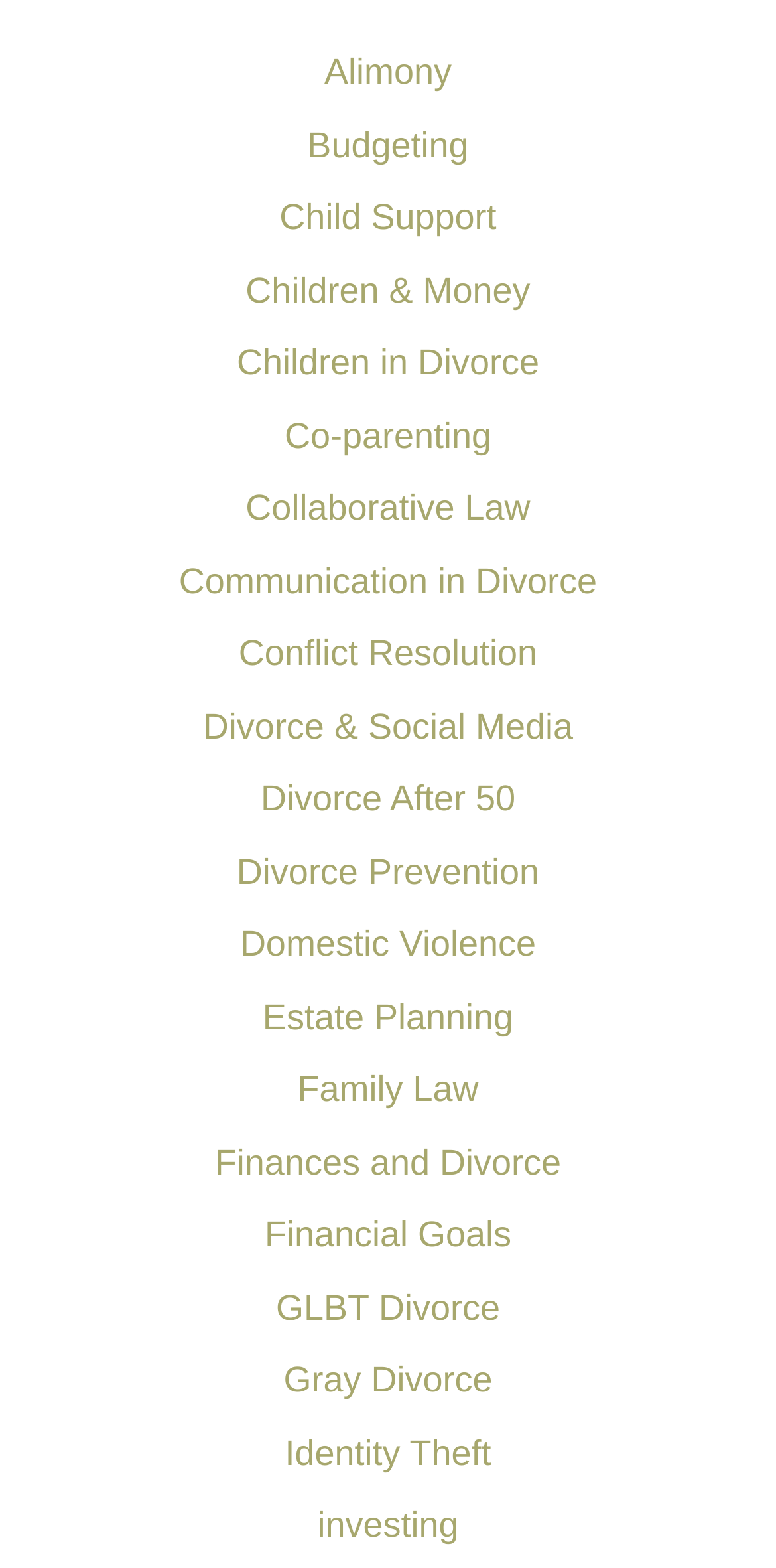How many links are on this webpage?
Please answer using one word or phrase, based on the screenshot.

24